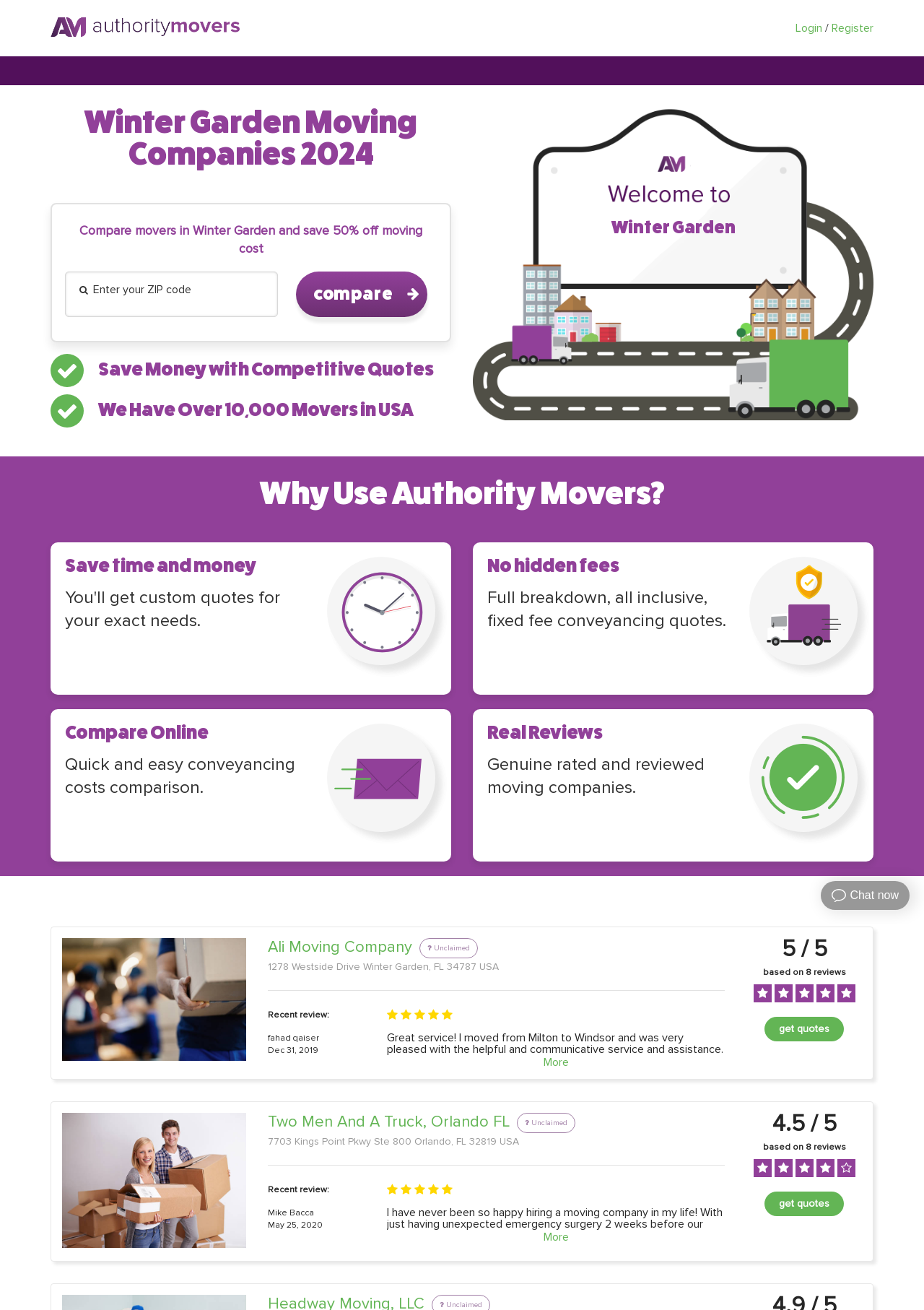Predict the bounding box of the UI element that fits this description: "here".

None